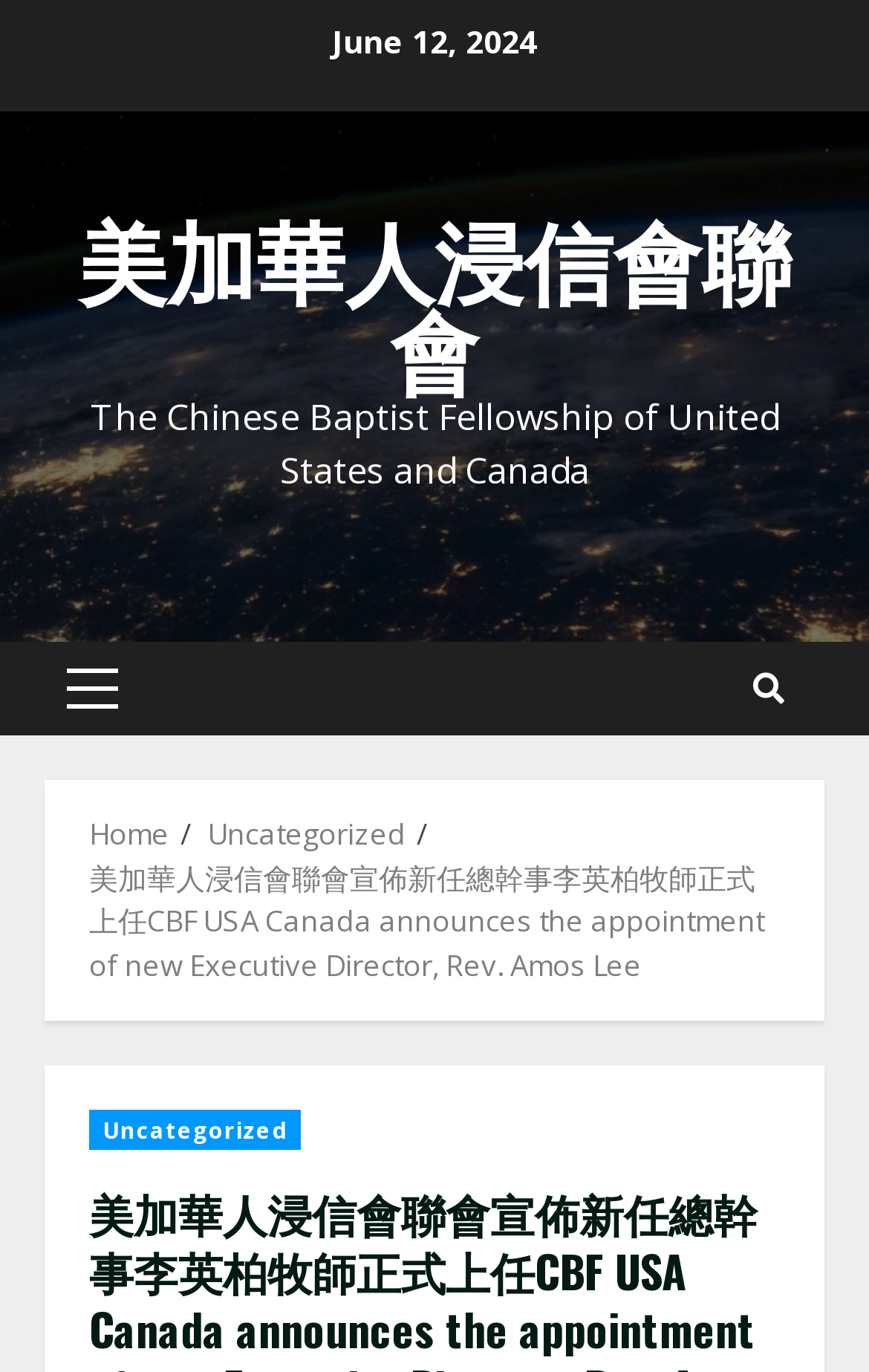Using the given description, provide the bounding box coordinates formatted as (top-left x, top-left y, bottom-right x, bottom-right y), with all values being floating point numbers between 0 and 1. Description: Primary Menu

[0.051, 0.468, 0.162, 0.536]